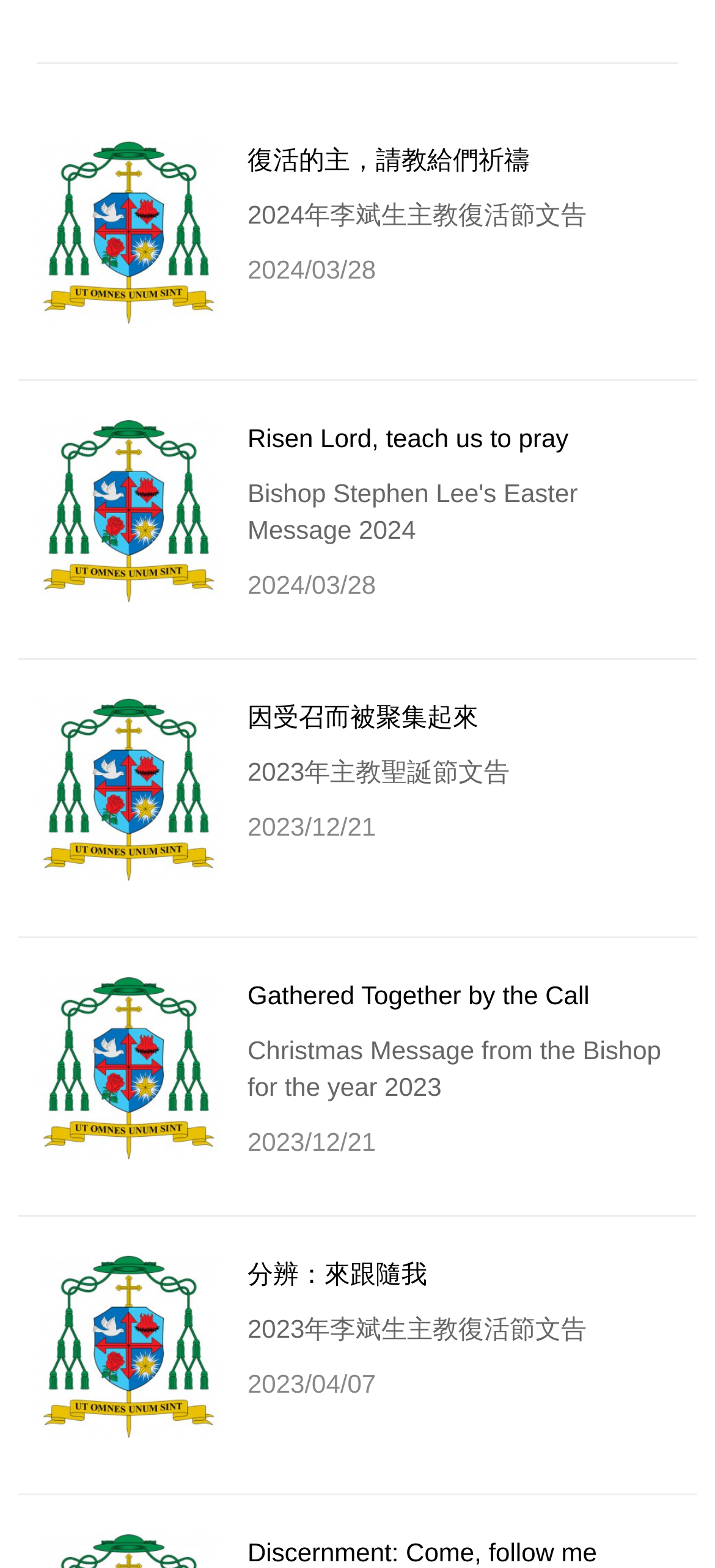How many articles are listed on this webpage?
Please respond to the question with a detailed and informative answer.

I counted the number of distinct article titles mentioned in the StaticText elements. There are 4 unique article titles: '2024年李斌生主教復活節文告', 'Christmas Message from the Bishop for the year 2023', '2023年李斌生主教復活節文告', and '2023年主教聖誕節文告'. There are 4 articles listed on this webpage.